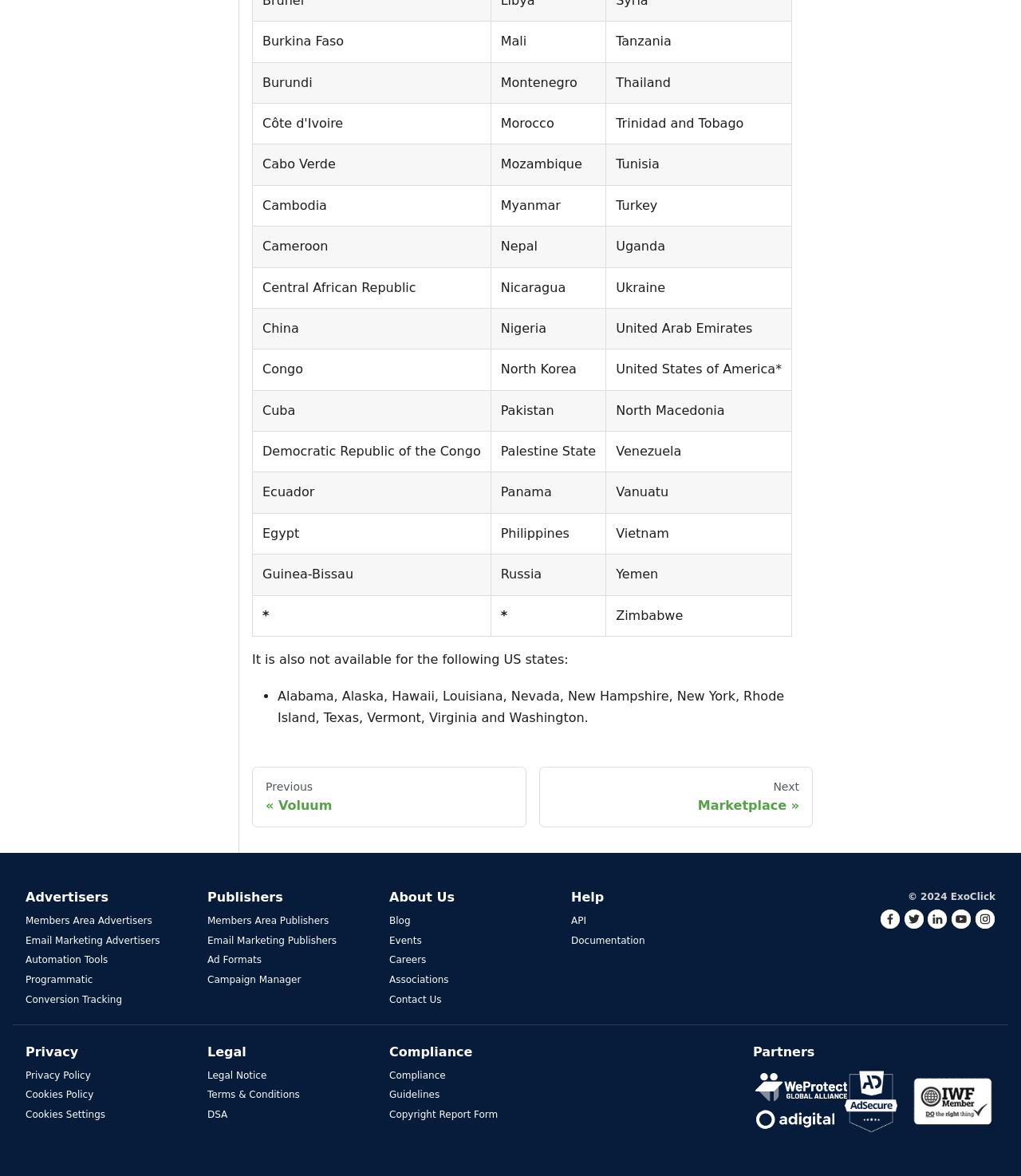Respond to the following question with a brief word or phrase:
What categories are listed under Advertisers?

Multiple categories